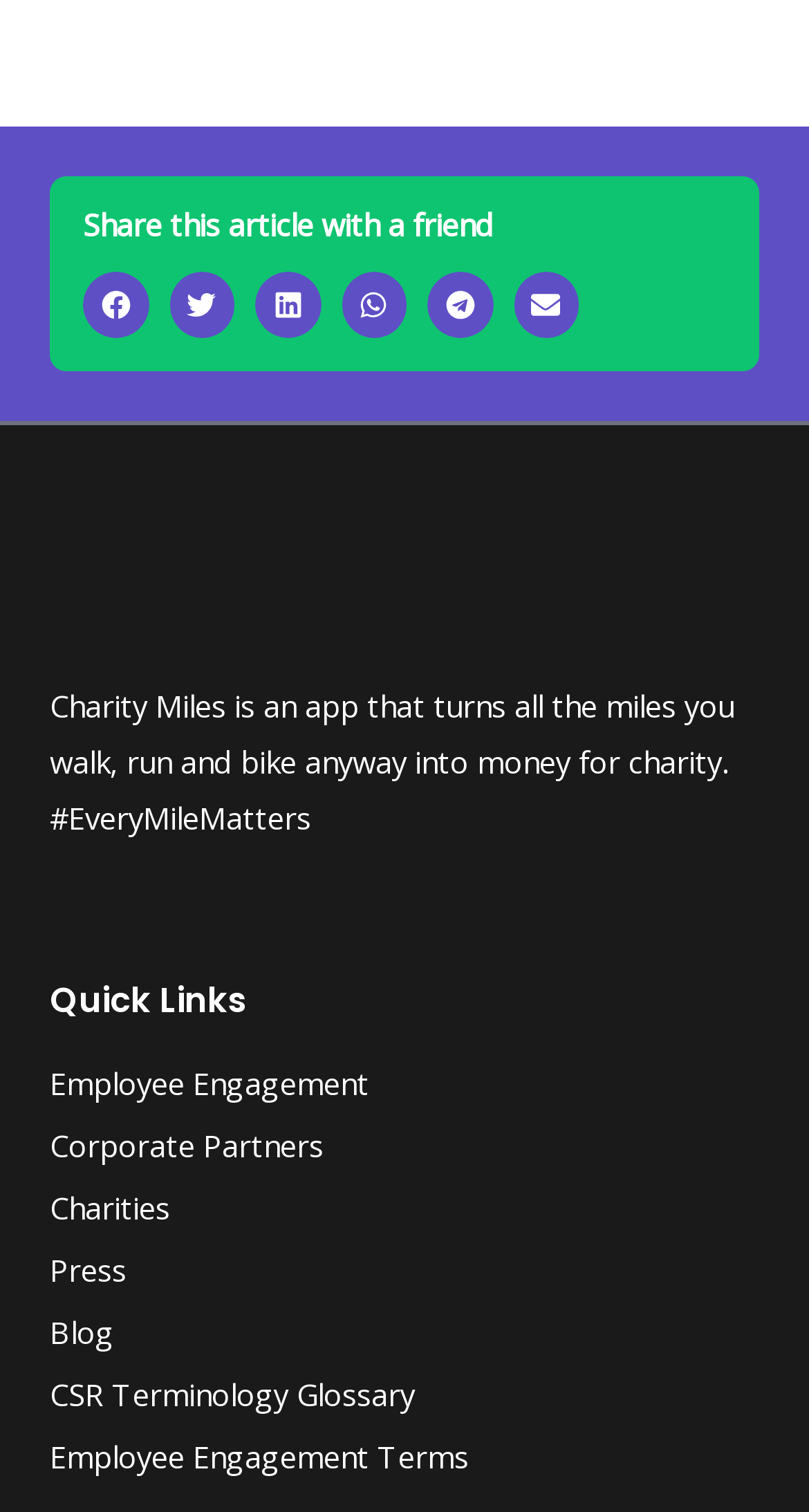Please identify the bounding box coordinates of the area that needs to be clicked to fulfill the following instruction: "Learn more about Charity Miles."

[0.062, 0.35, 0.485, 0.421]